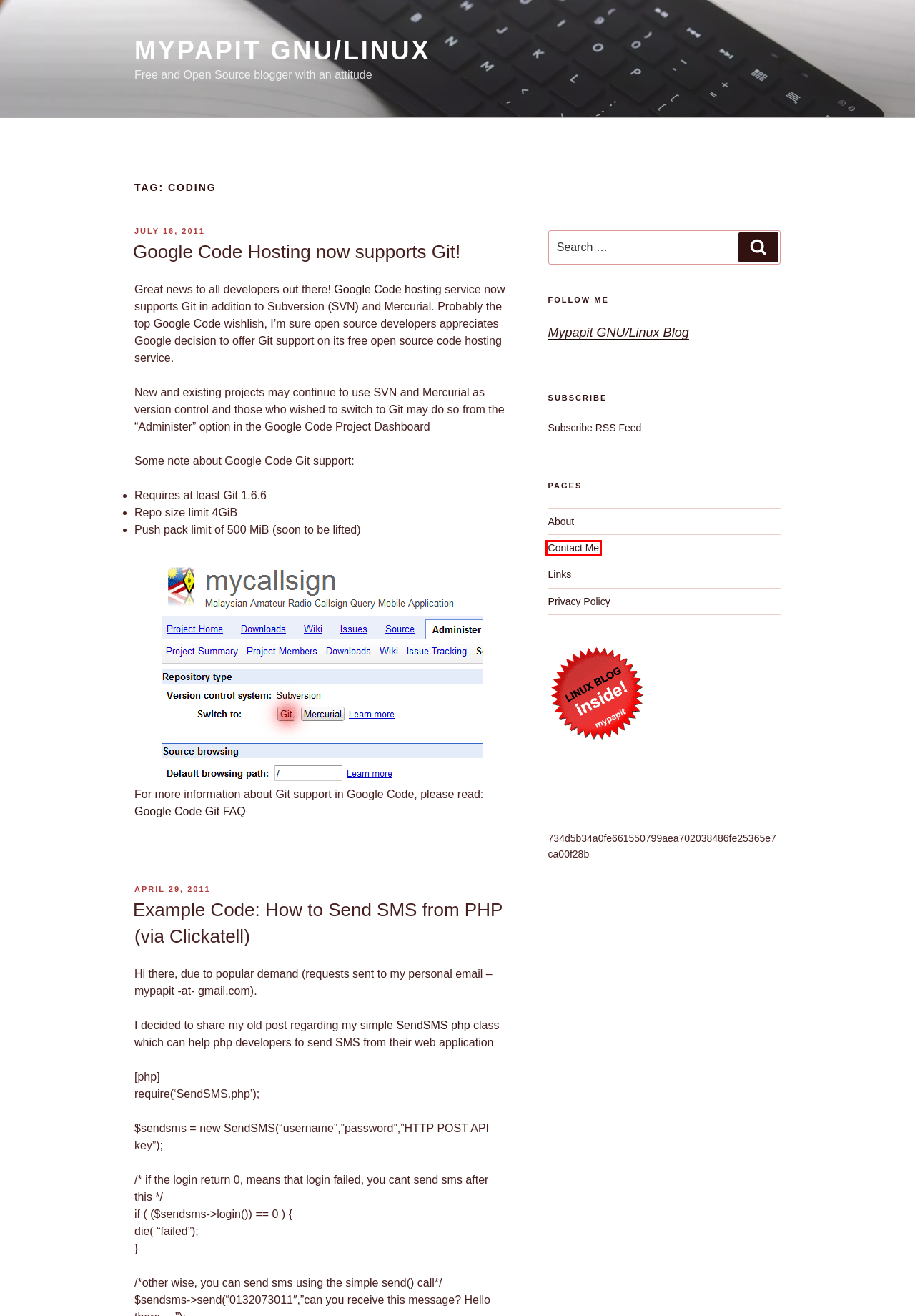Given a webpage screenshot featuring a red rectangle around a UI element, please determine the best description for the new webpage that appears after the element within the bounding box is clicked. The options are:
A. mypapit  gnu/linux
B. Google Code Hosting now supports Git! - mypapit gnu/linux
C. mypapit gnu/linux - Free and Open Source blogger with an attitude
D. Example Code: How to Send SMS from PHP (via Clickatell) - mypapit gnu/linux
E. Contact Me - mypapit gnu/linux
F. Privacy Policy - mypapit gnu/linux
G. About - mypapit gnu/linux
H. Links - mypapit gnu/linux

E